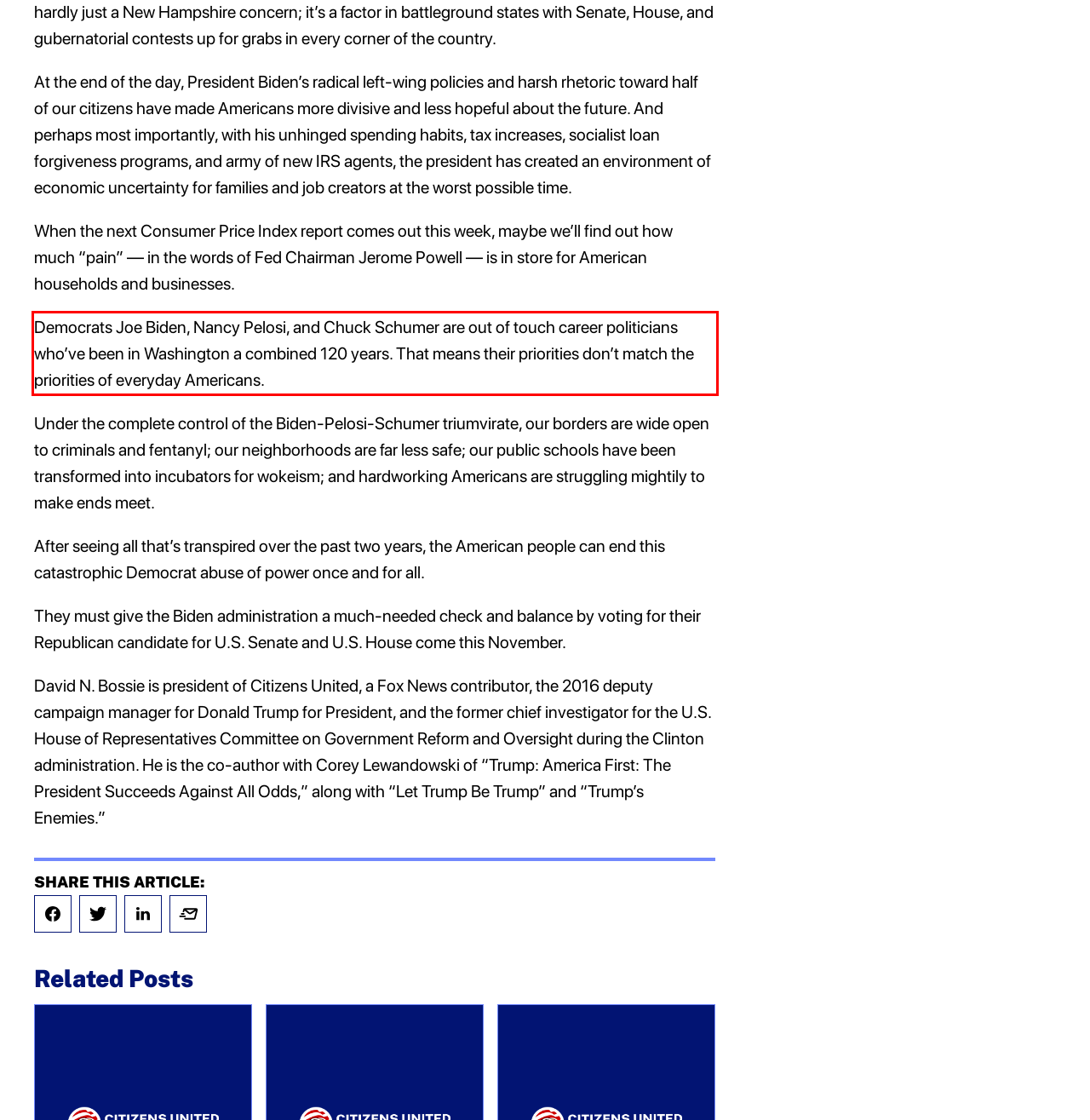In the screenshot of the webpage, find the red bounding box and perform OCR to obtain the text content restricted within this red bounding box.

Democrats Joe Biden, Nancy Pelosi, and Chuck Schumer are out of touch career politicians who’ve been in Washington a combined 120 years. That means their priorities don’t match the priorities of everyday Americans.